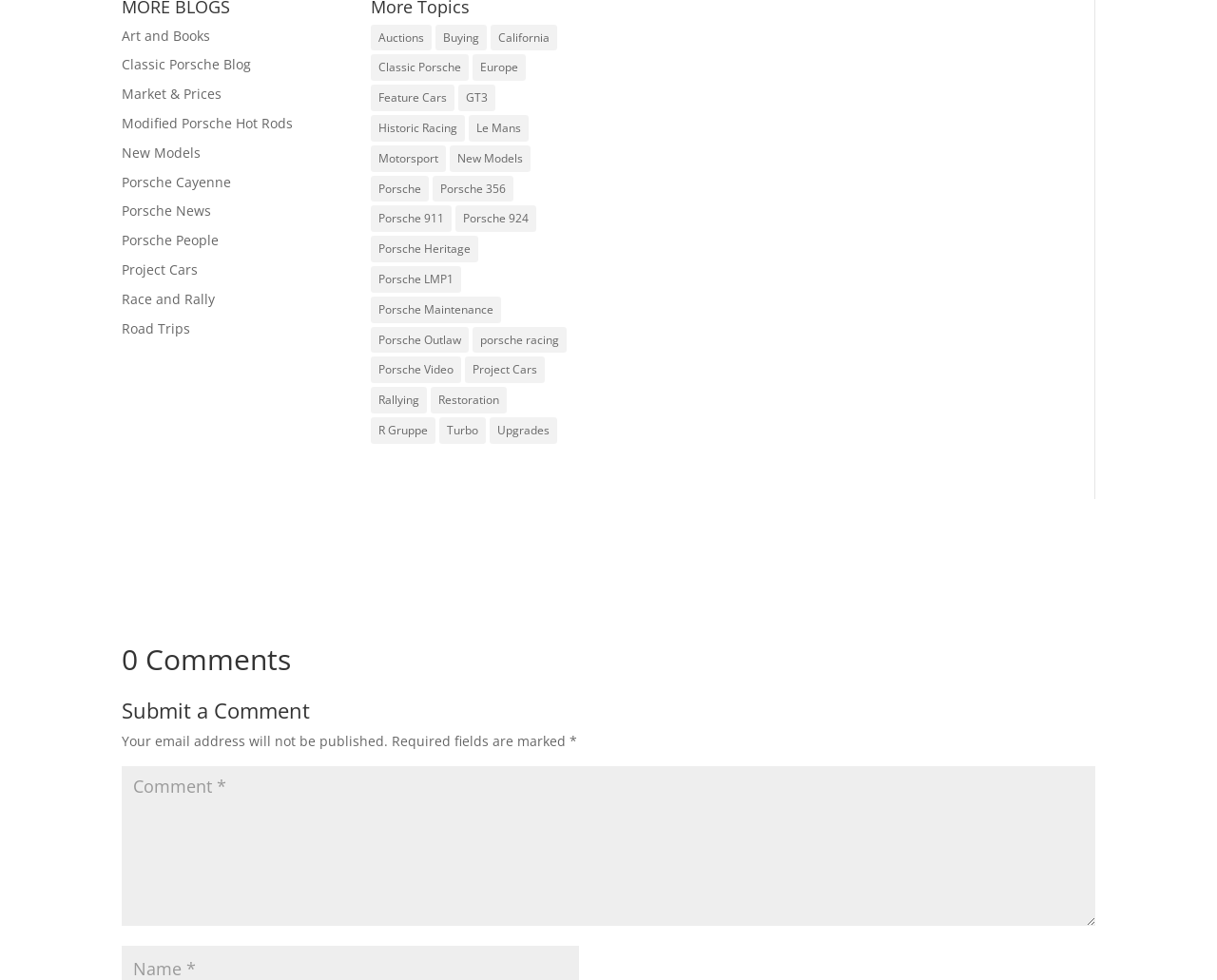Please specify the bounding box coordinates of the area that should be clicked to accomplish the following instruction: "Click on 'Auctions (47 items)'". The coordinates should consist of four float numbers between 0 and 1, i.e., [left, top, right, bottom].

[0.305, 0.025, 0.355, 0.052]